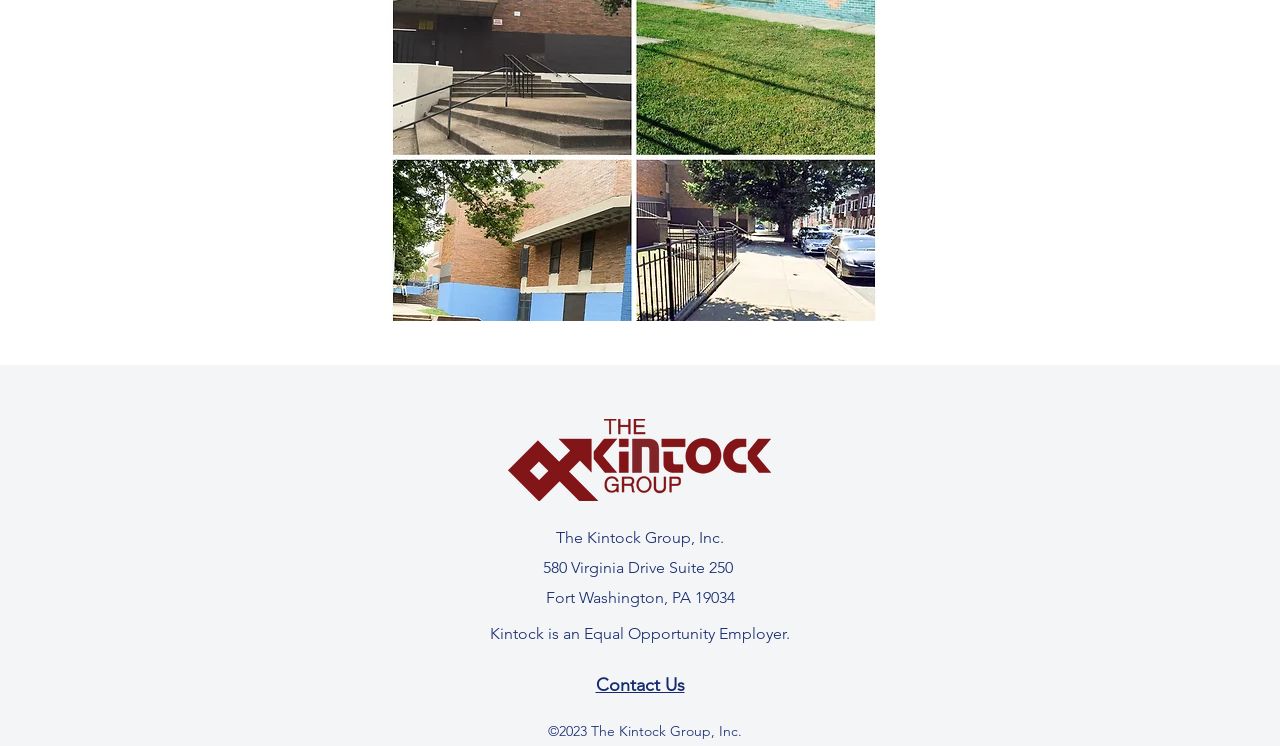What is the link at the bottom of the page?
Answer the question with a detailed and thorough explanation.

I found the link by looking at the link element with the text 'Contact Us' which is located at the bottom of the page, indicating it's a link to contact the company.